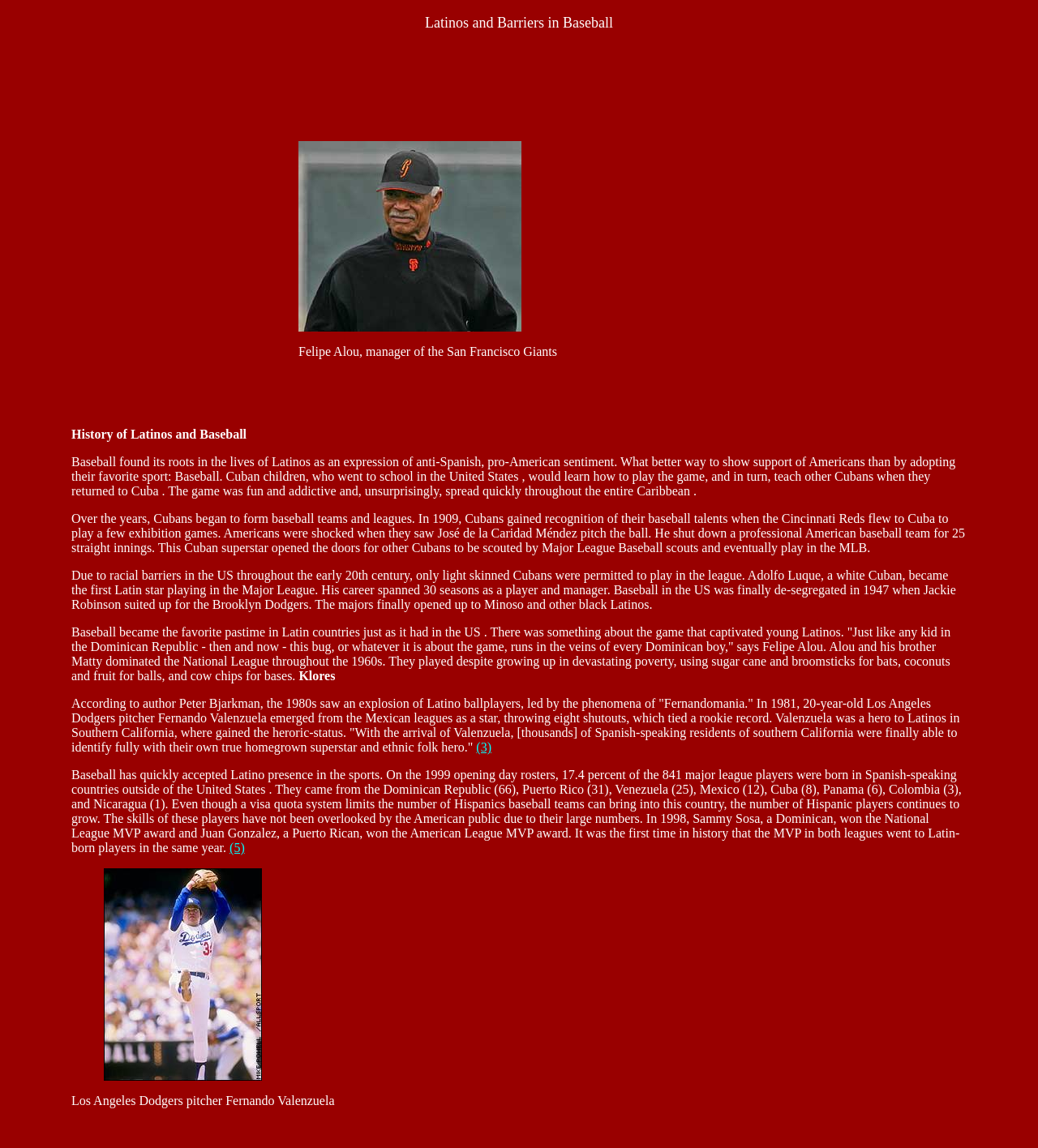What is the percentage of major league players born in Spanish-speaking countries outside of the US in 1999?
Examine the webpage screenshot and provide an in-depth answer to the question.

On the 1999 opening day rosters, 17.4 percent of the 841 major league players were born in Spanish-speaking countries outside of the United States.